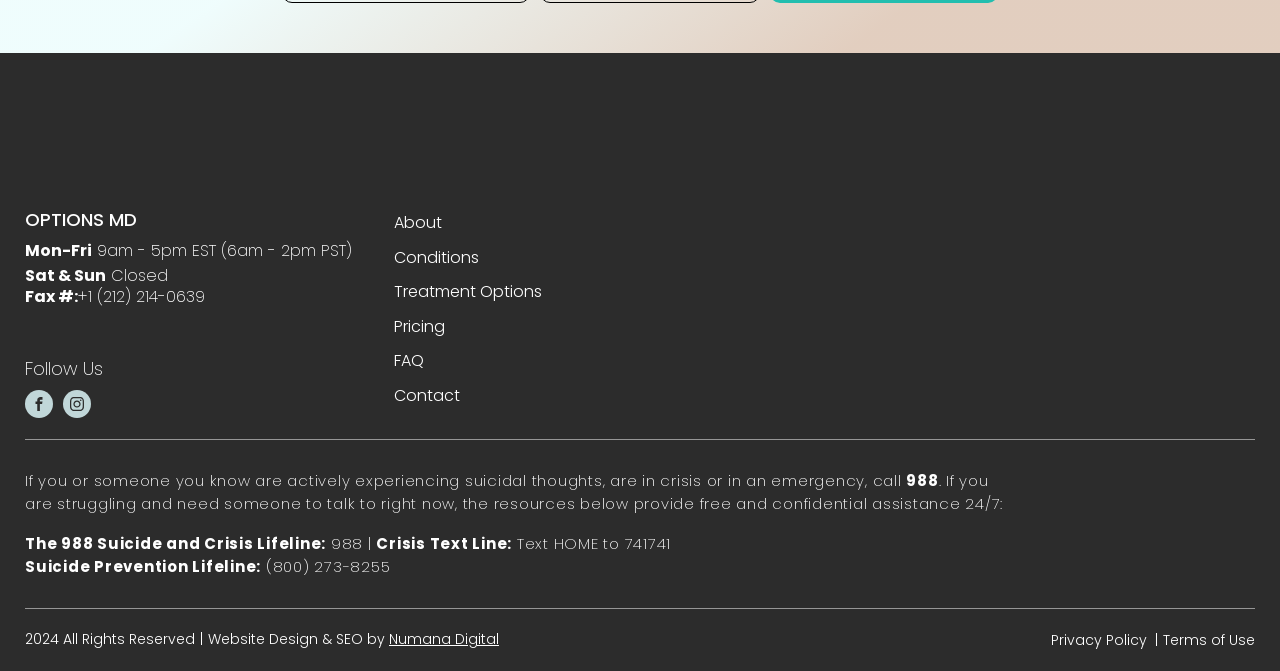What is the link to the Facebook page?
Kindly give a detailed and elaborate answer to the question.

I found the link to the Facebook page by looking at the link element with the text 'Visit our Facebook' and the adjacent SvgRoot element with the group 'facebook'.